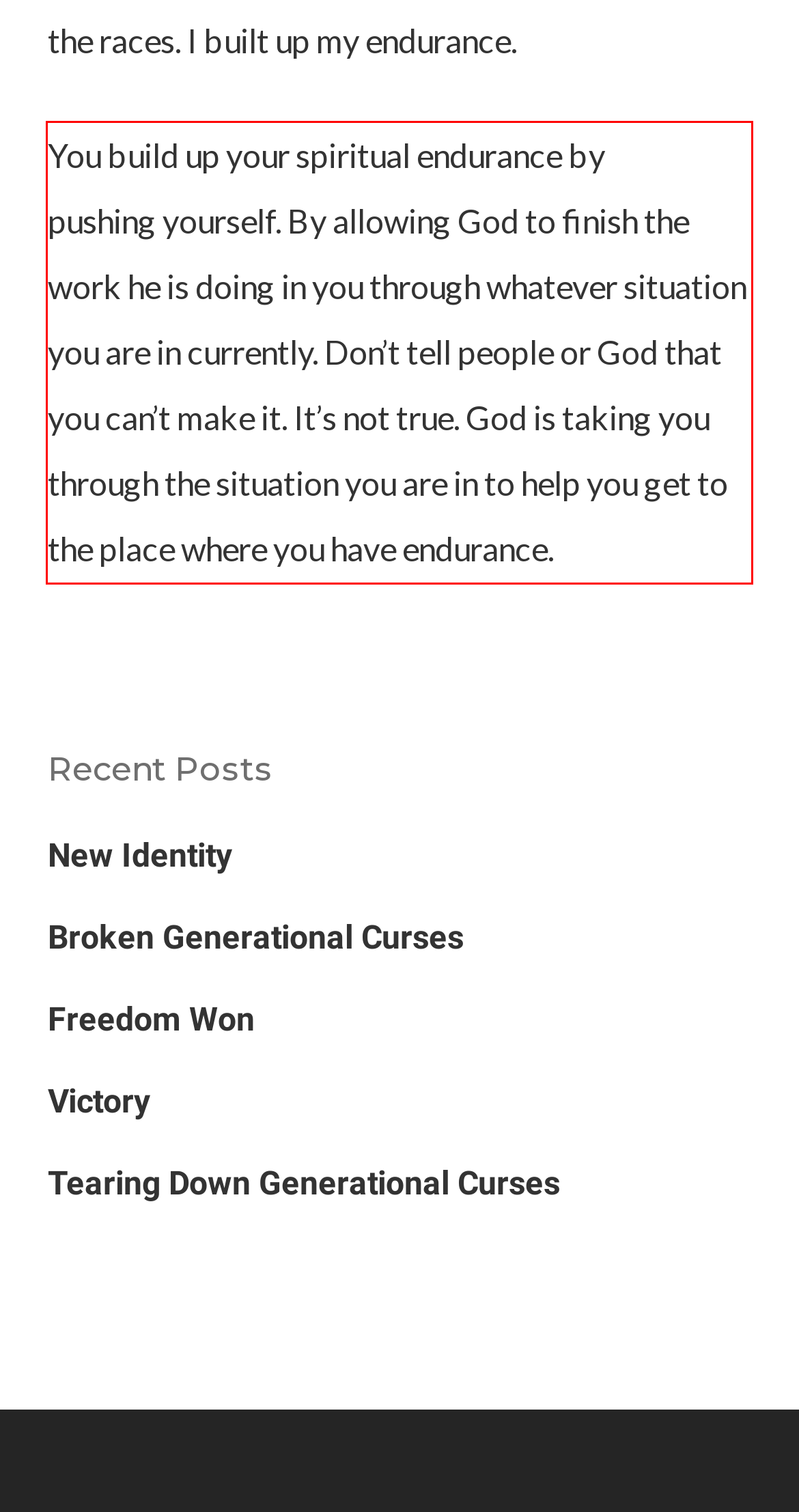You are provided with a screenshot of a webpage that includes a red bounding box. Extract and generate the text content found within the red bounding box.

You build up your spiritual endurance by pushing yourself. By allowing God to finish the work he is doing in you through whatever situation you are in currently. Don’t tell people or God that you can’t make it. It’s not true. God is taking you through the situation you are in to help you get to the place where you have endurance.